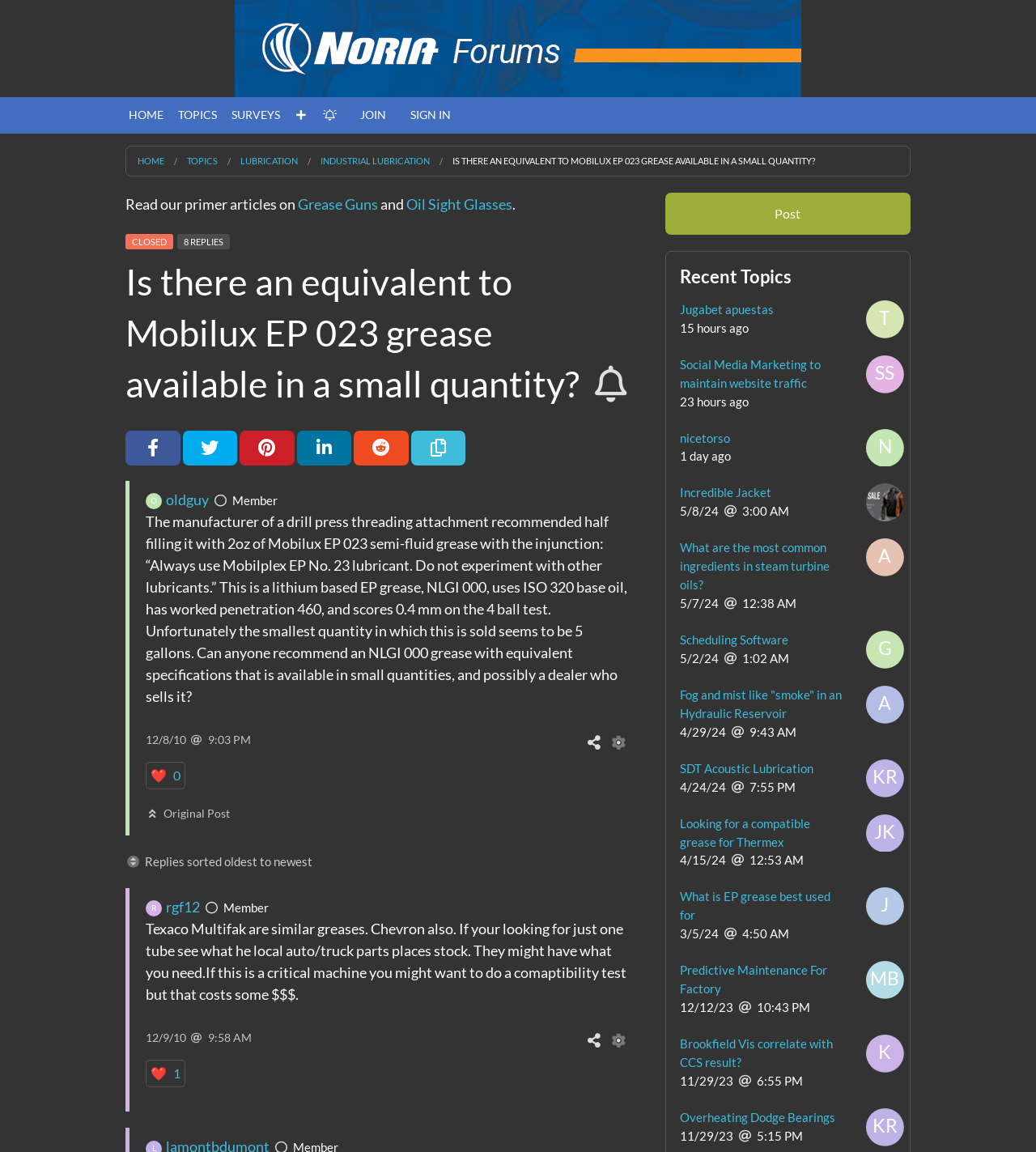Please specify the bounding box coordinates of the clickable region to carry out the following instruction: "Click on the 'LUBRICATION »' link". The coordinates should be four float numbers between 0 and 1, in the format [left, top, right, bottom].

[0.165, 0.172, 0.216, 0.2]